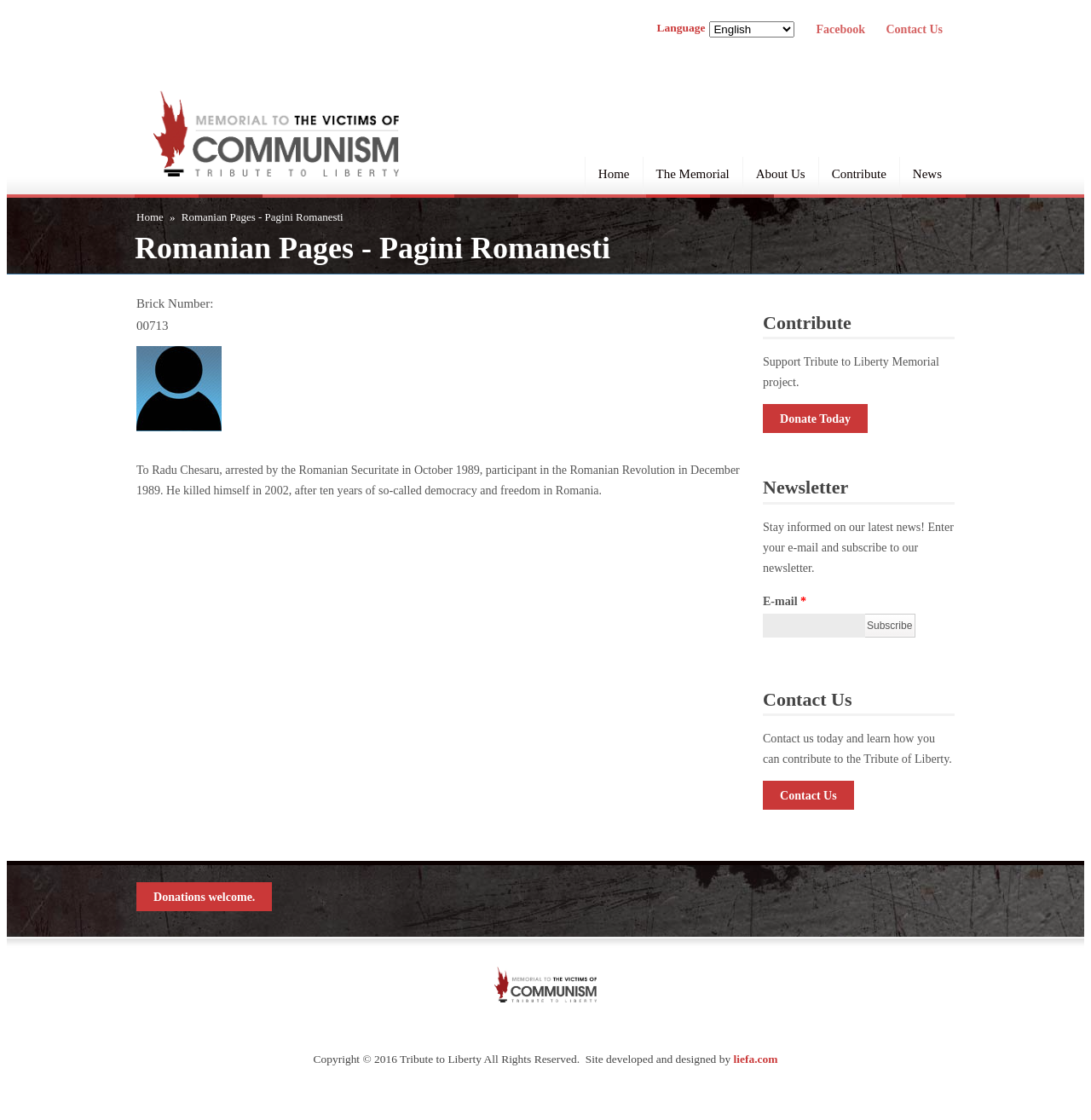Please indicate the bounding box coordinates for the clickable area to complete the following task: "Choose a category". The coordinates should be specified as four float numbers between 0 and 1, i.e., [left, top, right, bottom].

None